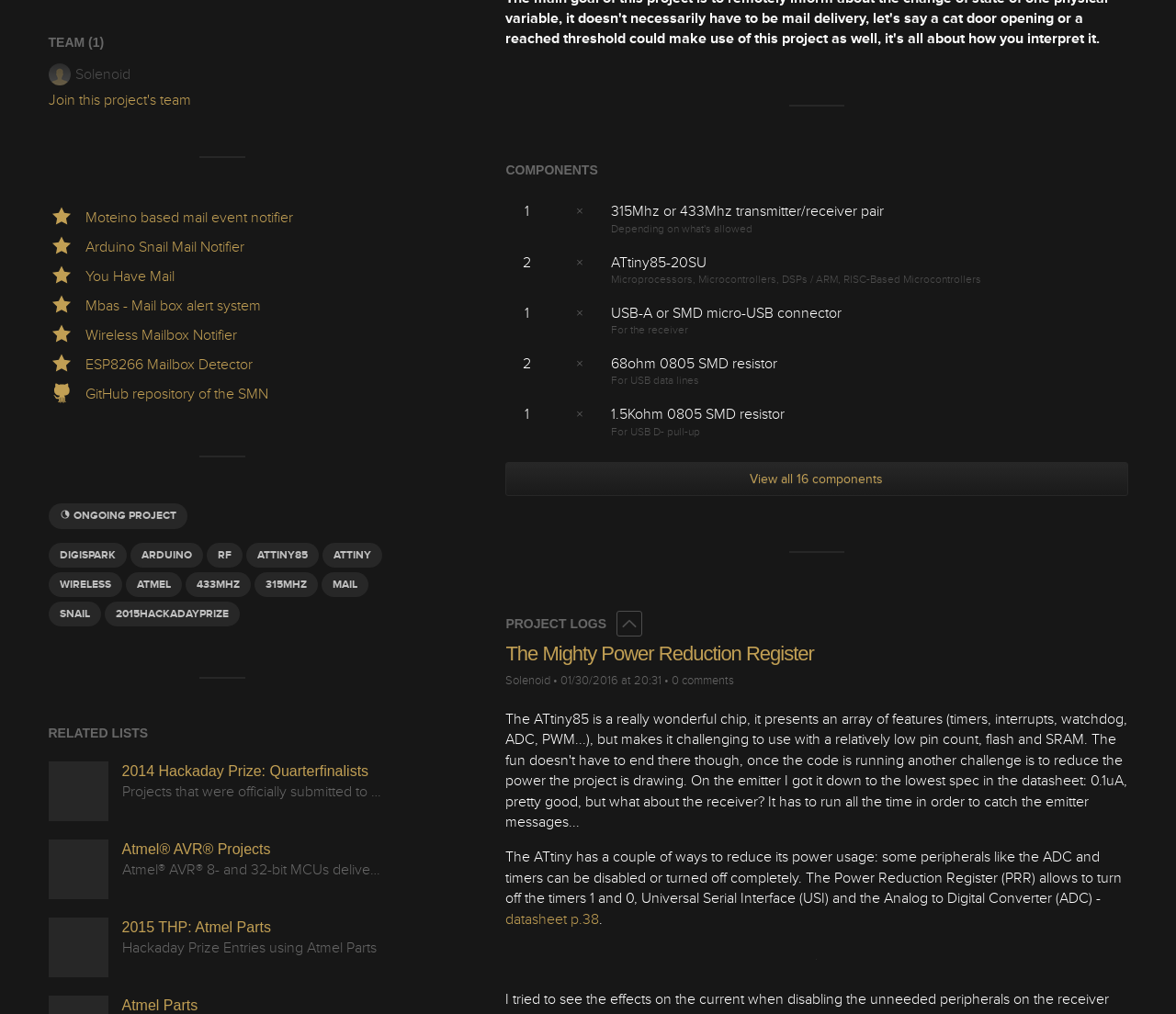Identify the bounding box coordinates of the element that should be clicked to fulfill this task: "Check the 'COMPONENTS' section". The coordinates should be provided as four float numbers between 0 and 1, i.e., [left, top, right, bottom].

[0.43, 0.159, 0.959, 0.177]